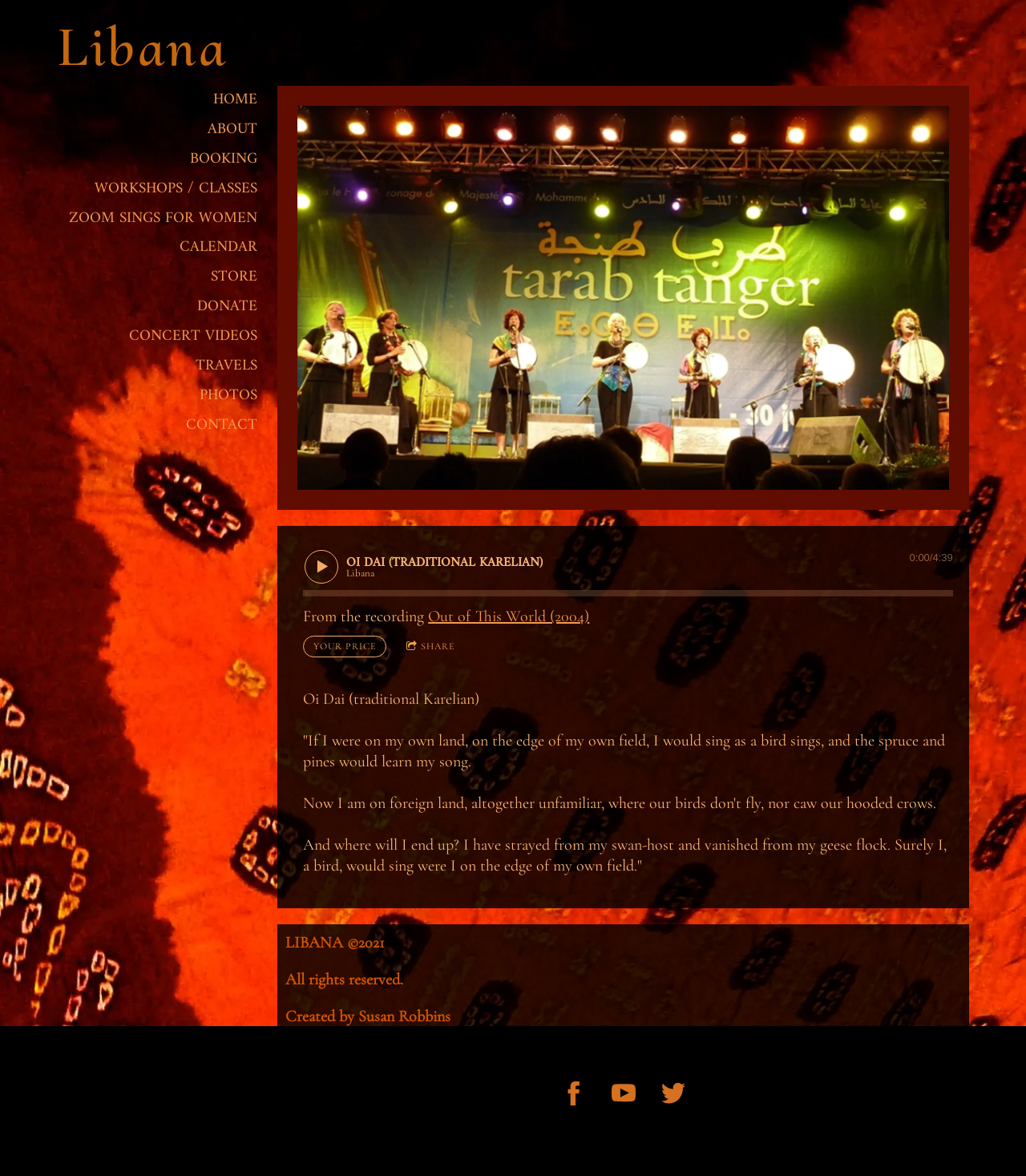Give the bounding box coordinates for the element described by: "title="https://www.facebook.com/Libanamusic"".

[0.547, 0.92, 0.571, 0.94]